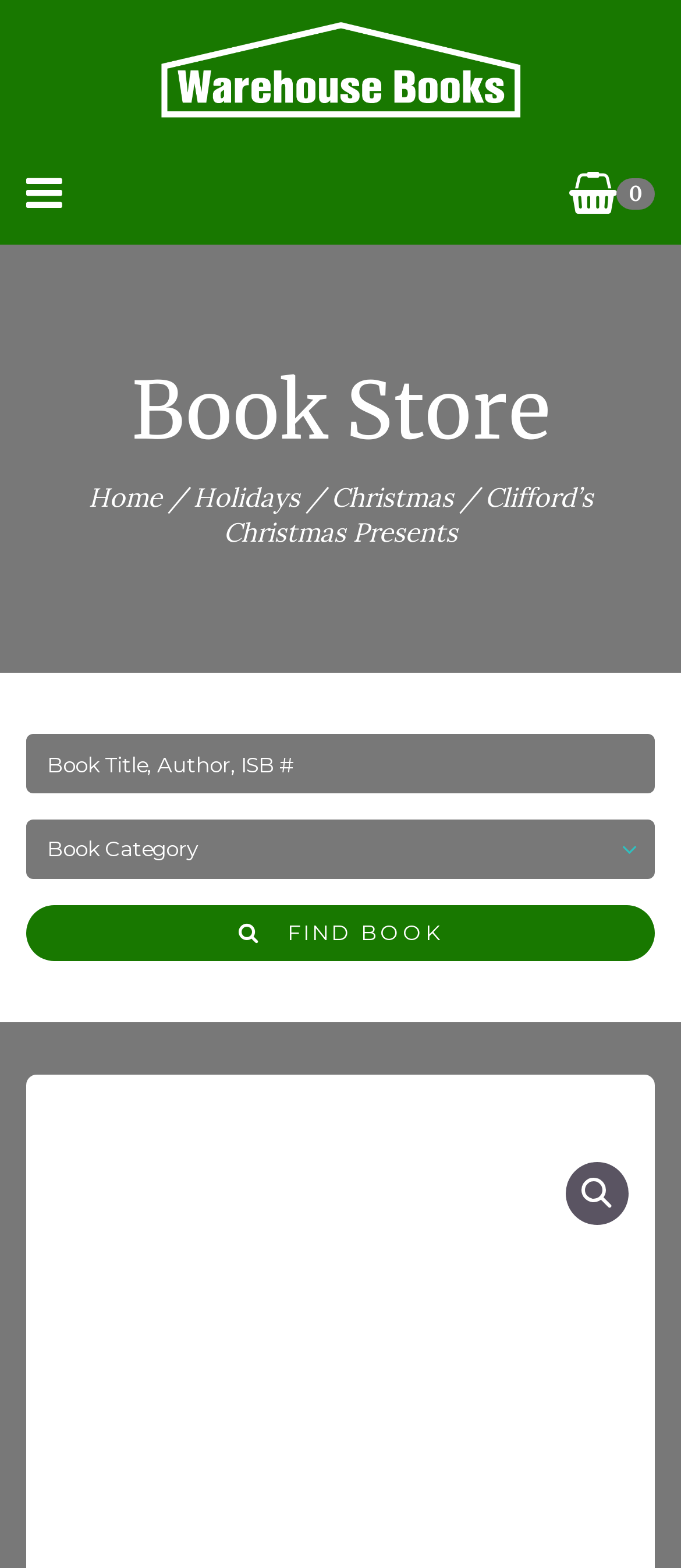What is the icon on the 'FIND BOOK' button?
Look at the screenshot and give a one-word or phrase answer.

Magnifying glass